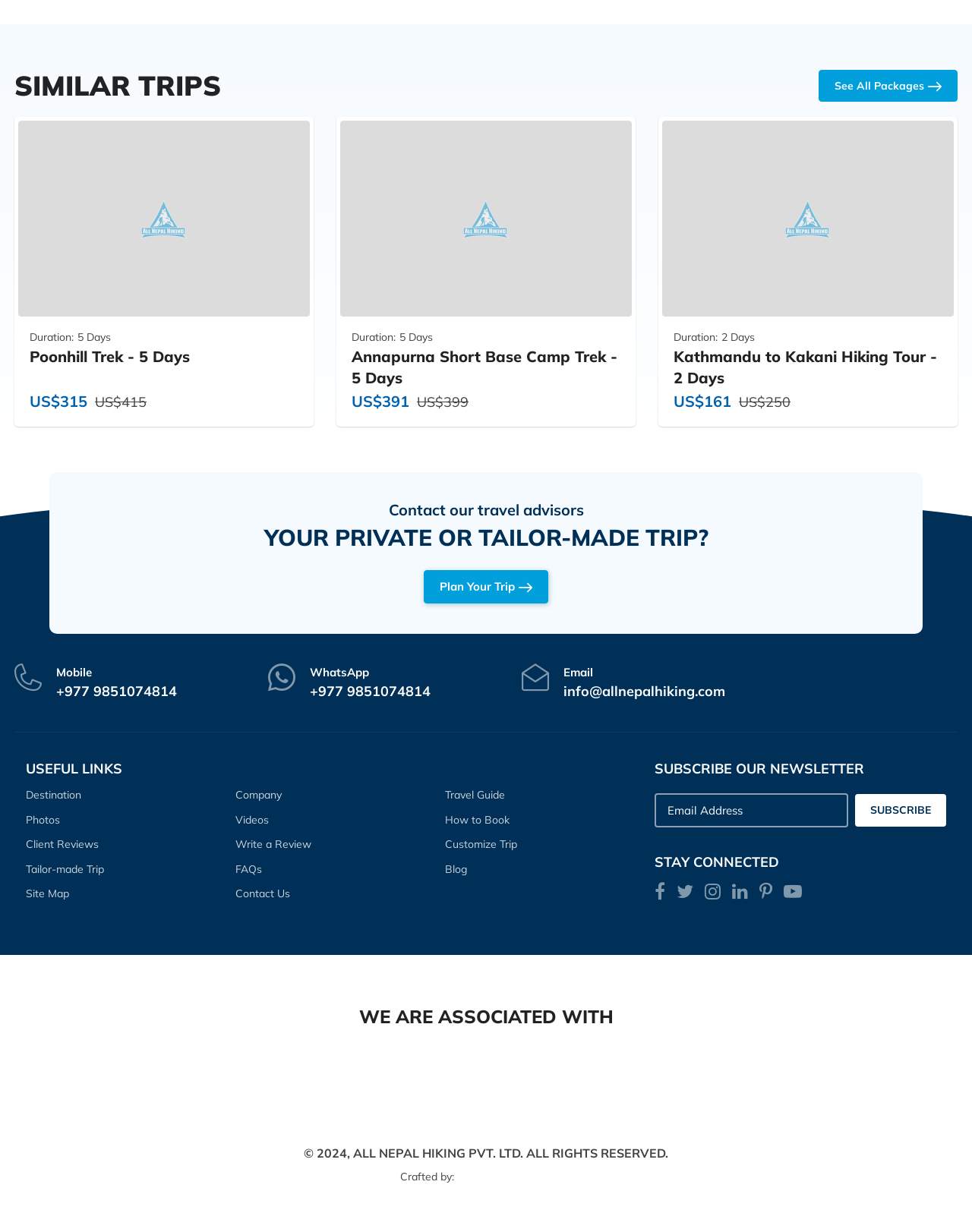What is the company name associated with this website?
Please provide a full and detailed response to the question.

The company name associated with this website can be found at the bottom of the webpage, where it says '© 2024, ALL NEPAL HIKING PVT. LTD. ALL RIGHTS RESERVED.'.